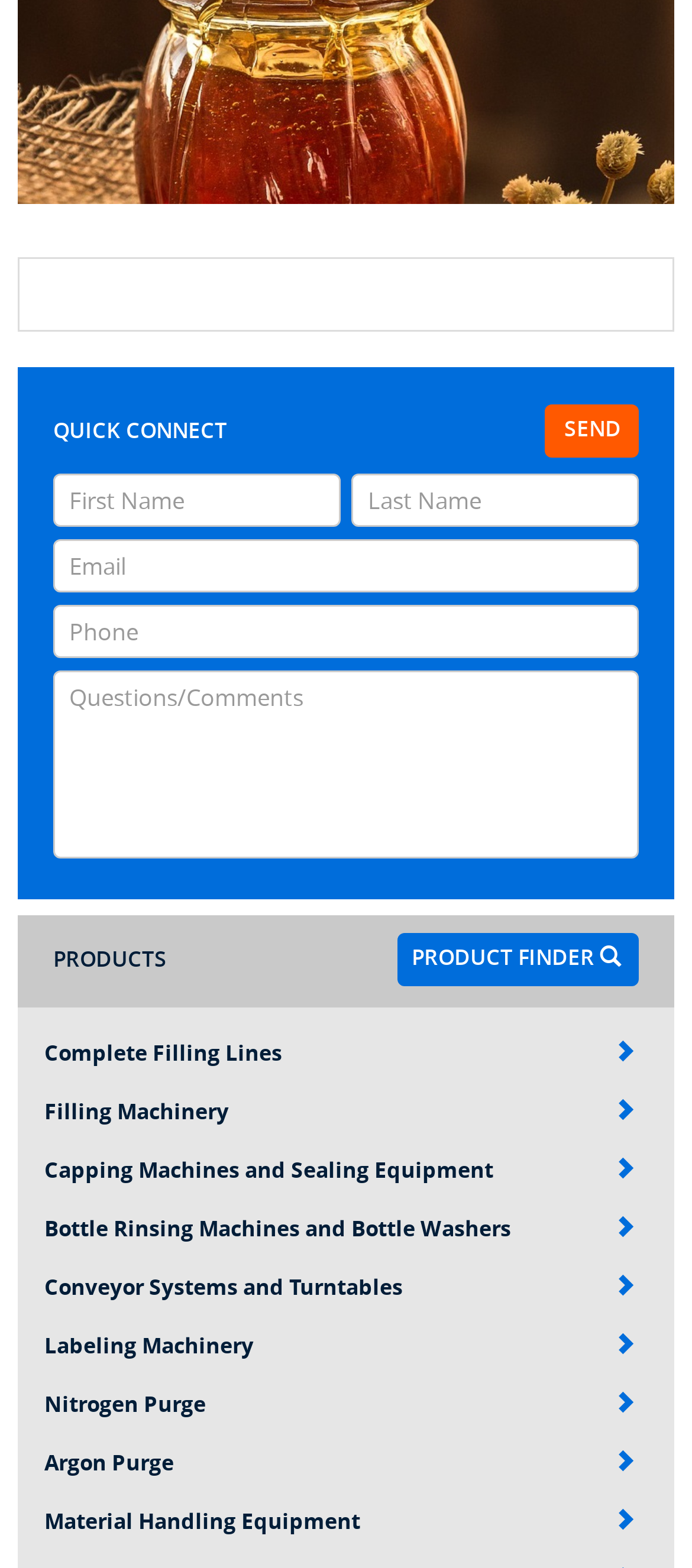Please identify the bounding box coordinates of the element's region that should be clicked to execute the following instruction: "Click SEND". The bounding box coordinates must be four float numbers between 0 and 1, i.e., [left, top, right, bottom].

[0.787, 0.258, 0.923, 0.292]